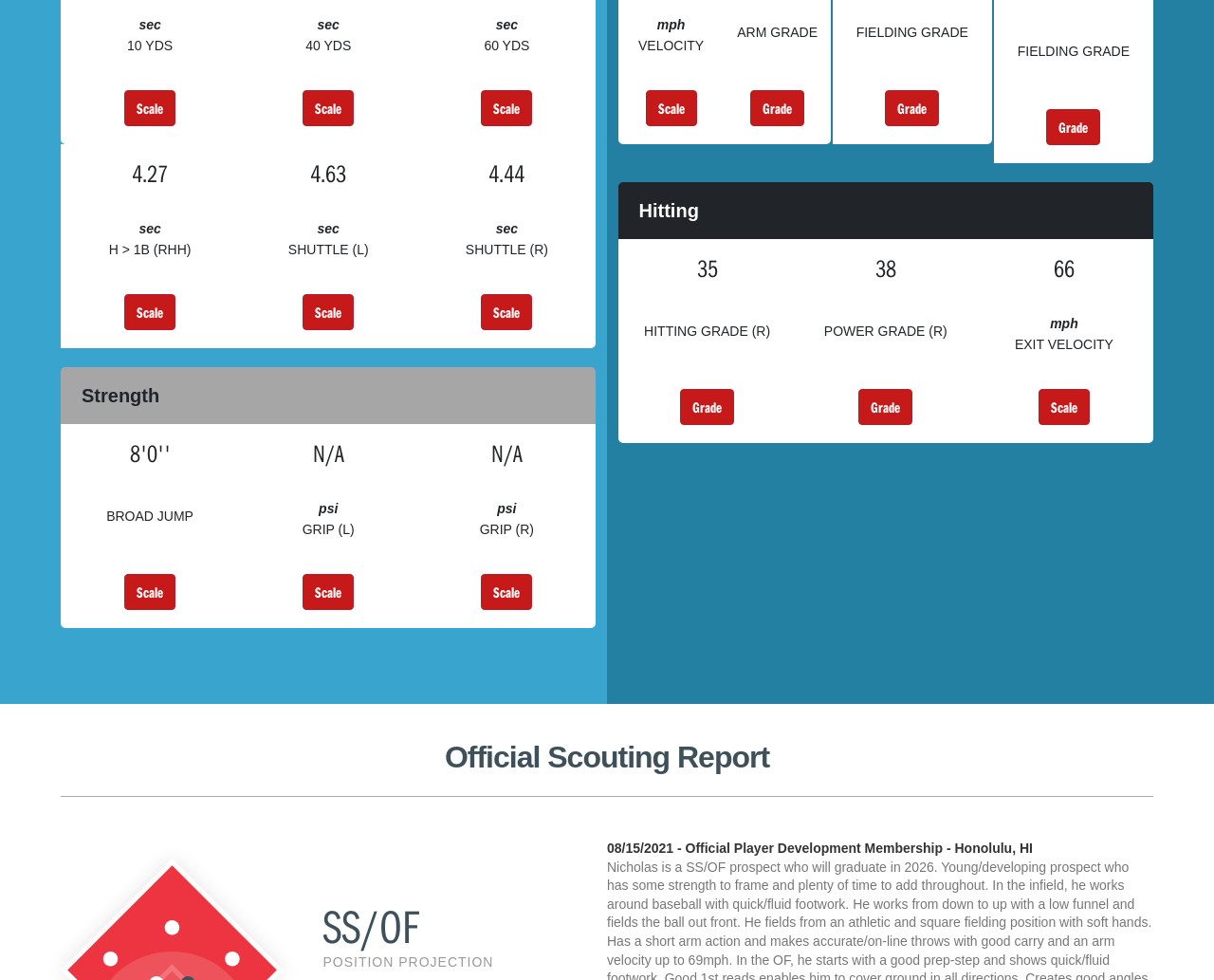Determine the bounding box coordinates of the clickable element necessary to fulfill the instruction: "Click the 'Scale' button next to '60 YDS'". Provide the coordinates as four float numbers within the 0 to 1 range, i.e., [left, top, right, bottom].

[0.396, 0.111, 0.439, 0.148]